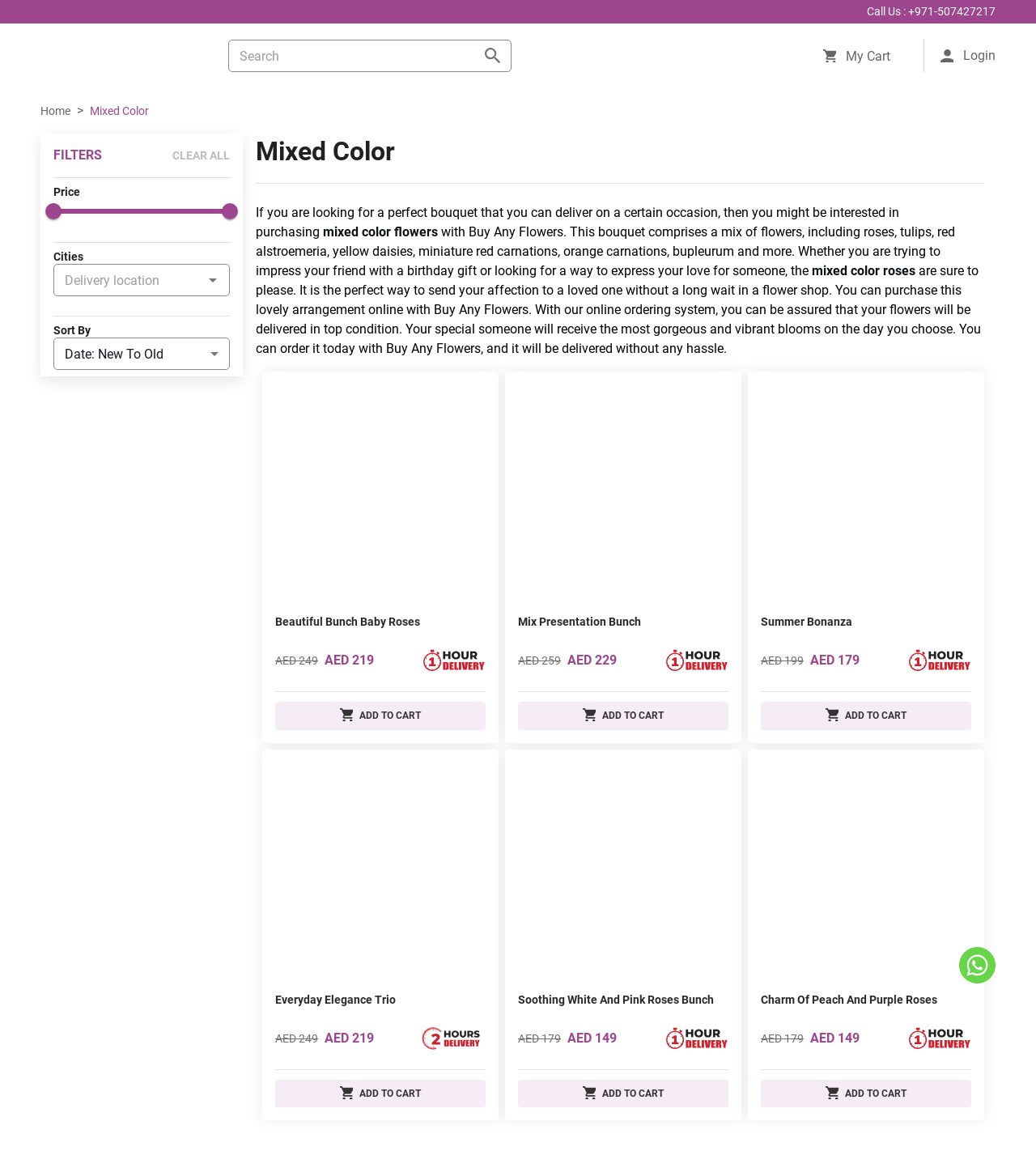How many filters are available?
Examine the image and provide an in-depth answer to the question.

I counted the number of filters available on the webpage, which are Price, Cities, and Sort By. Therefore, there are 3 filters available.